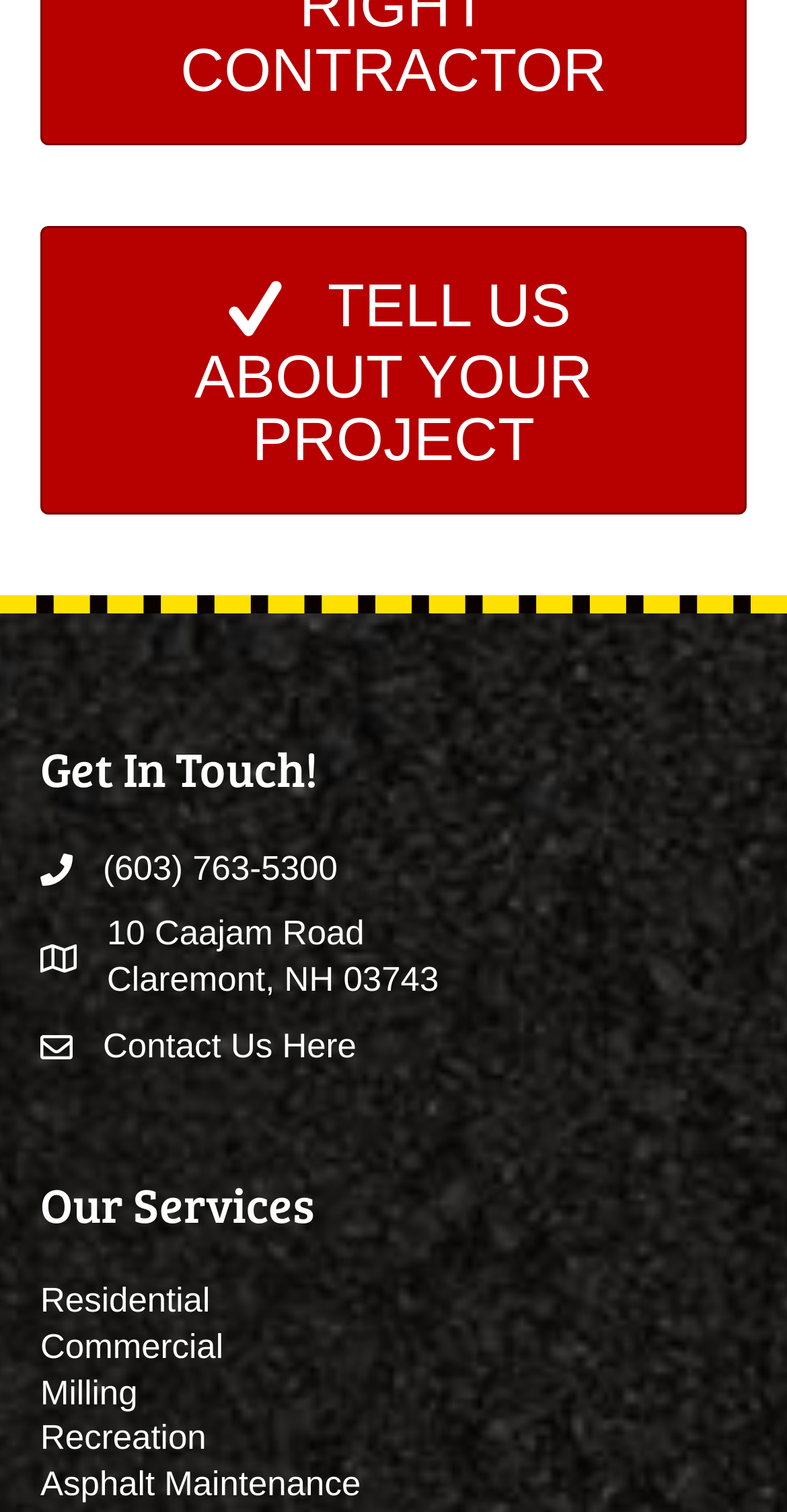What is the last service category listed?
Refer to the image and provide a concise answer in one word or phrase.

Asphalt Maintenance